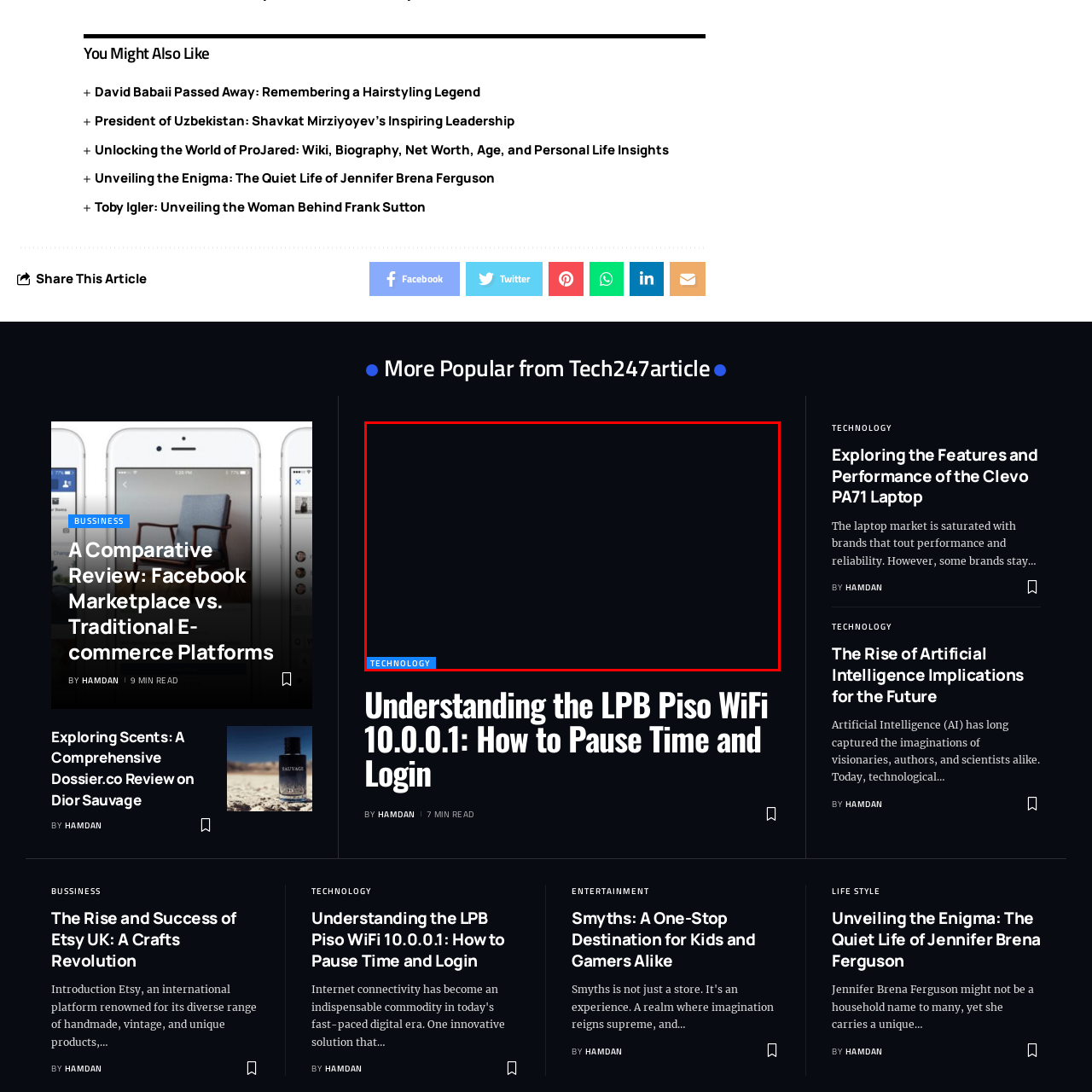Pay attention to the red boxed area, What is the style of the text? Provide a one-word or short phrase response.

Modern and sleek